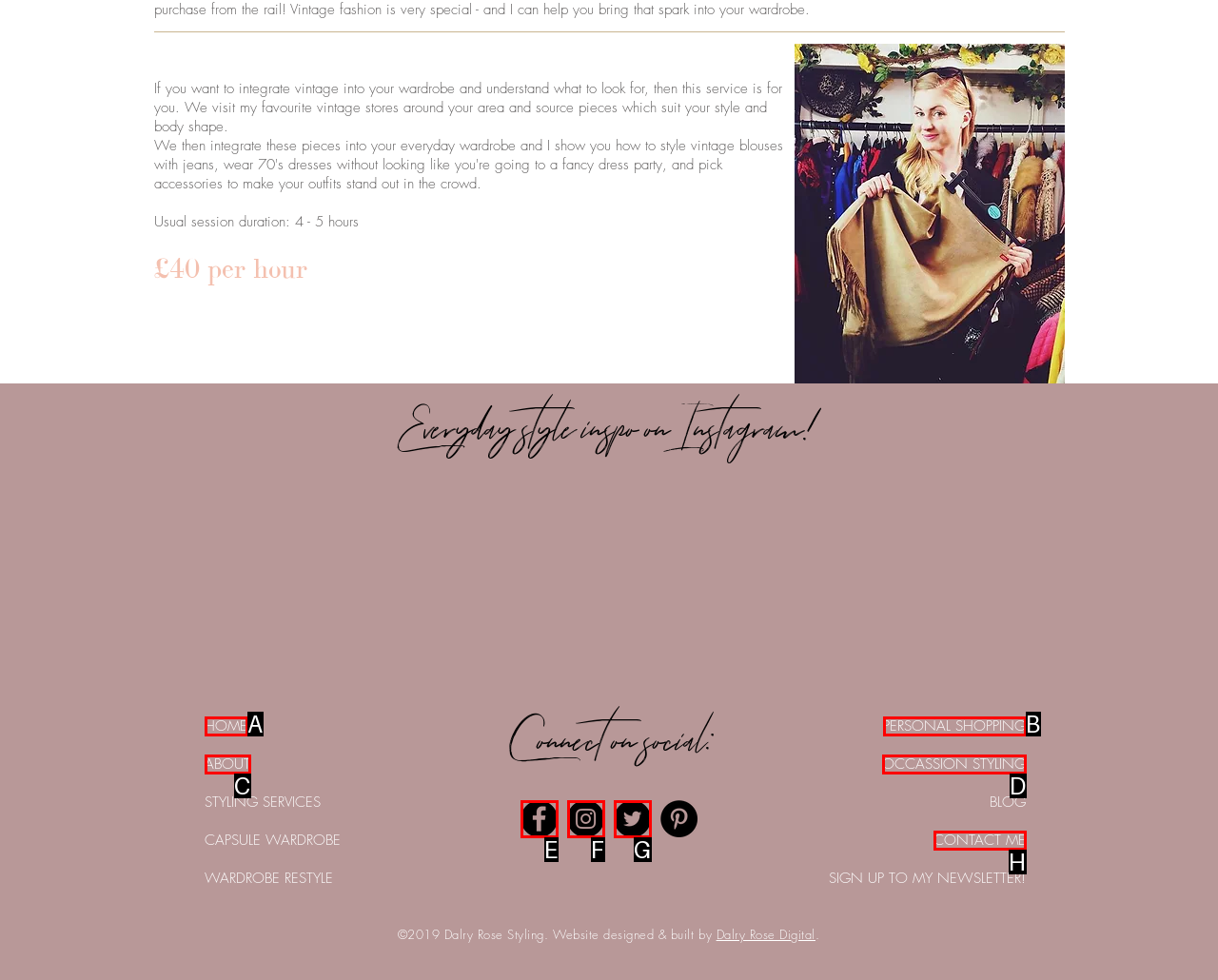Find the HTML element that matches the description provided: ABOUT
Answer using the corresponding option letter.

C